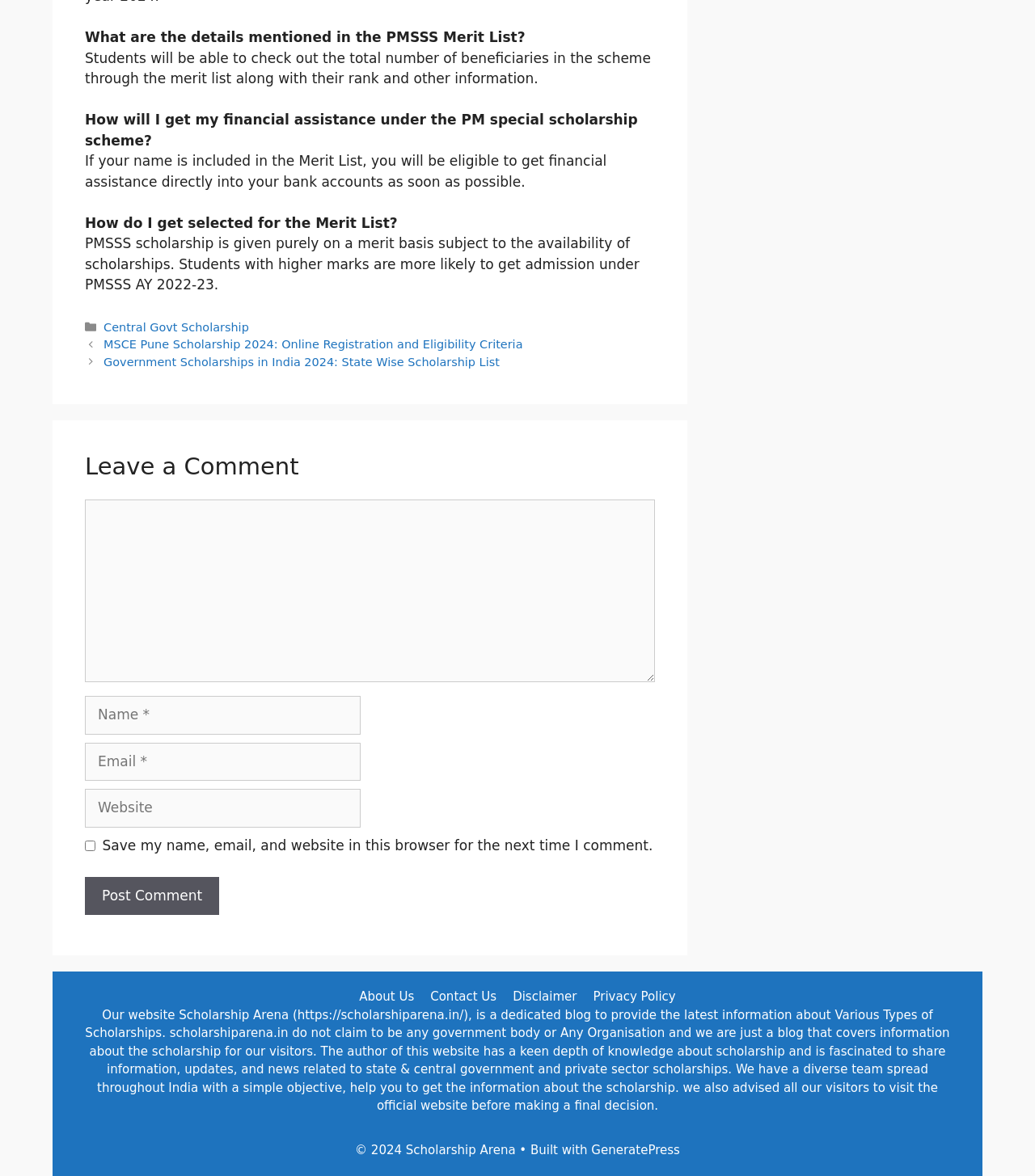Could you find the bounding box coordinates of the clickable area to complete this instruction: "Enter your comment"?

[0.082, 0.424, 0.633, 0.58]